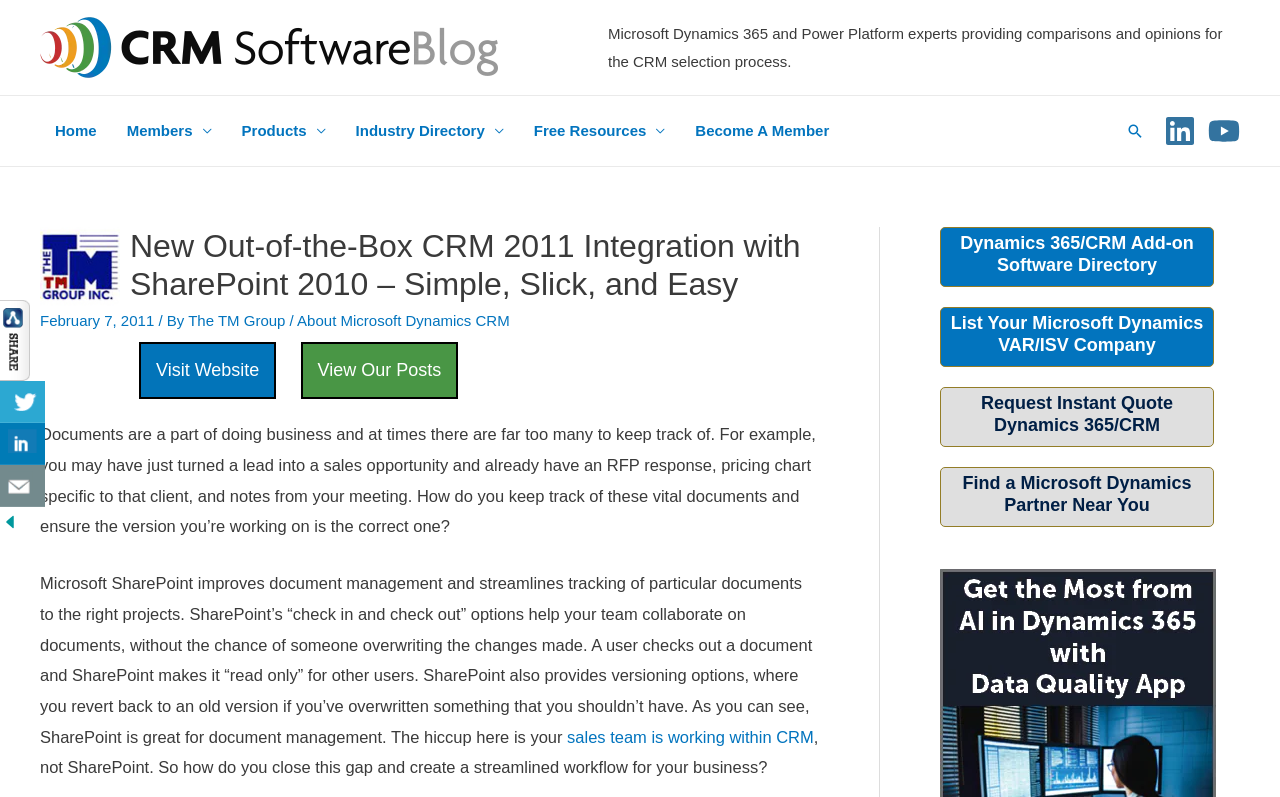Respond with a single word or phrase for the following question: 
What is the name of the company that wrote the article?

The TM Group